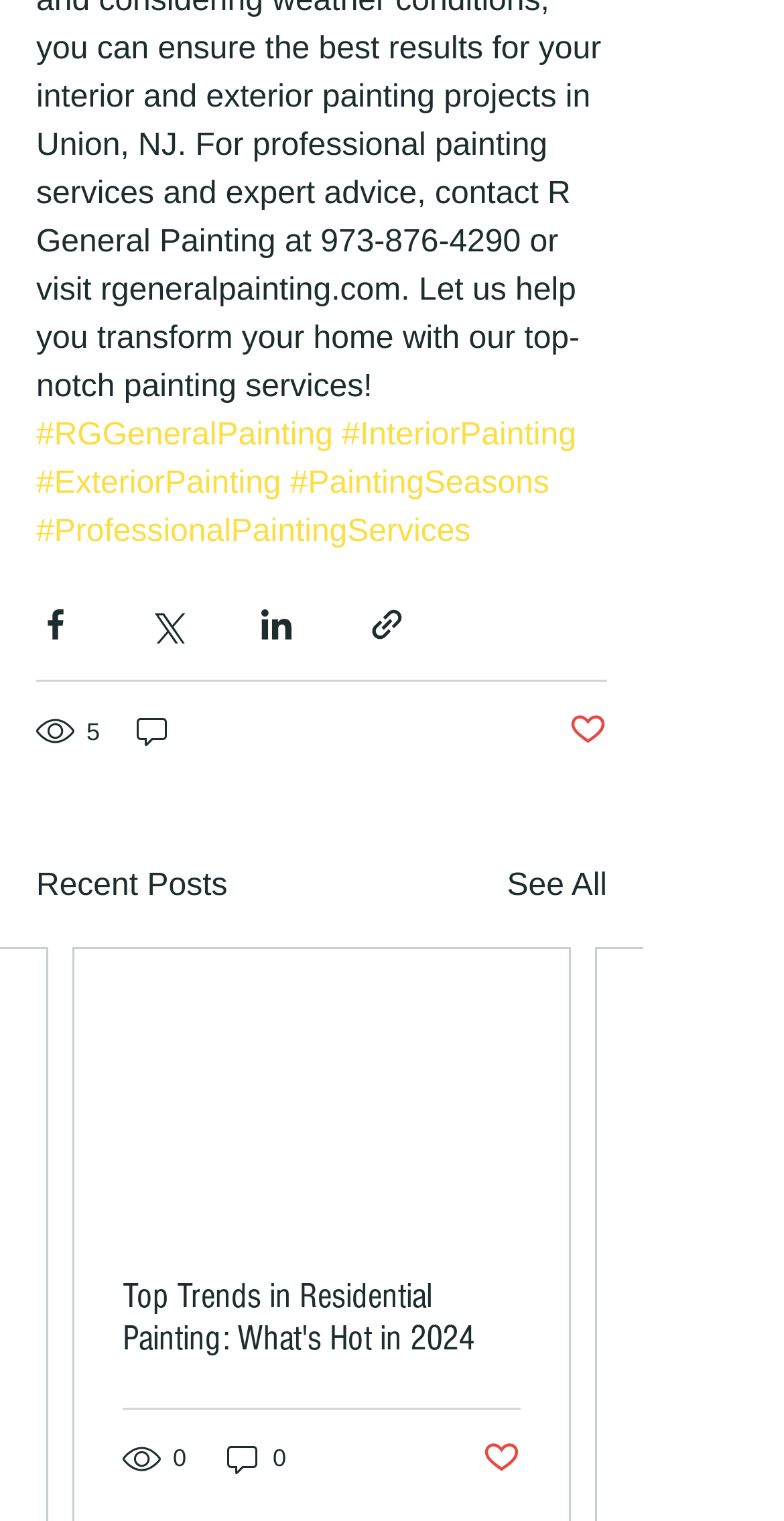How many views does the first post have?
Look at the image and provide a short answer using one word or a phrase.

0